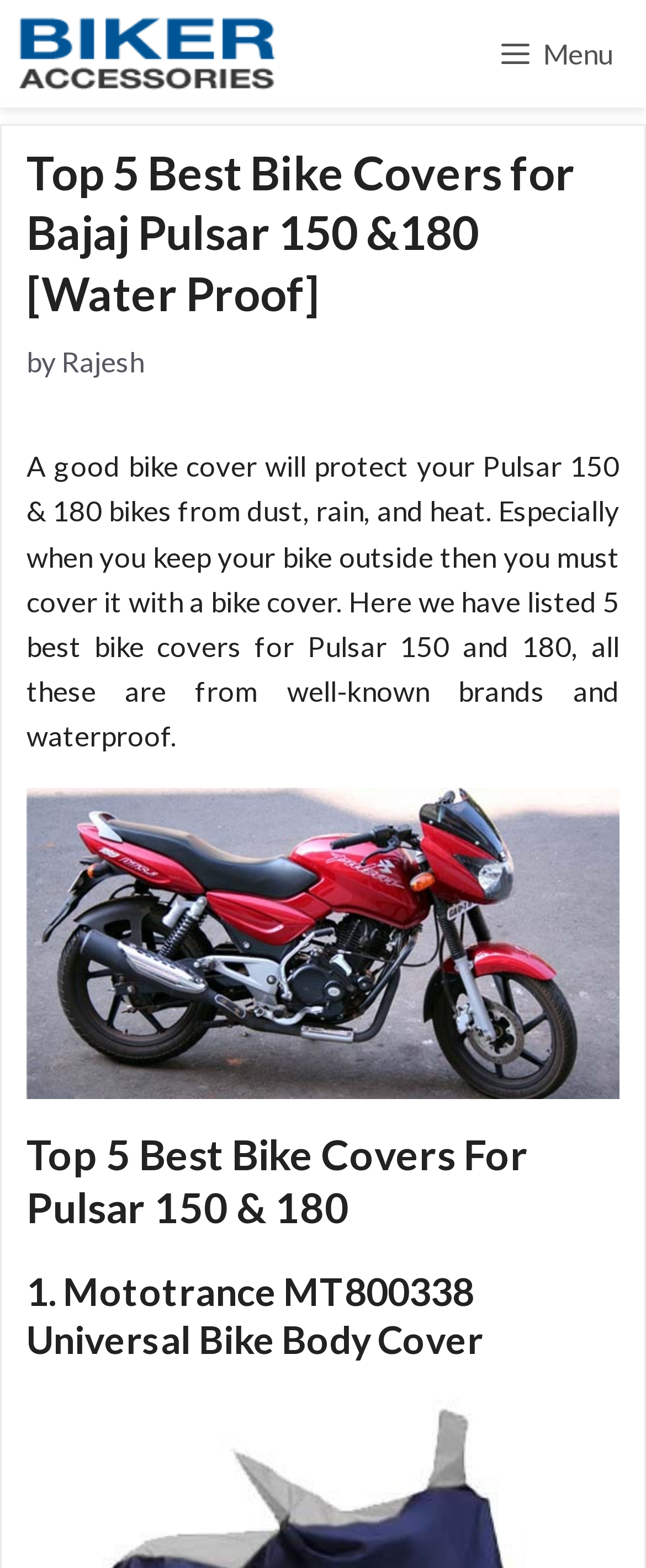Give a one-word or phrase response to the following question: What is the name of the author of this article?

Rajesh